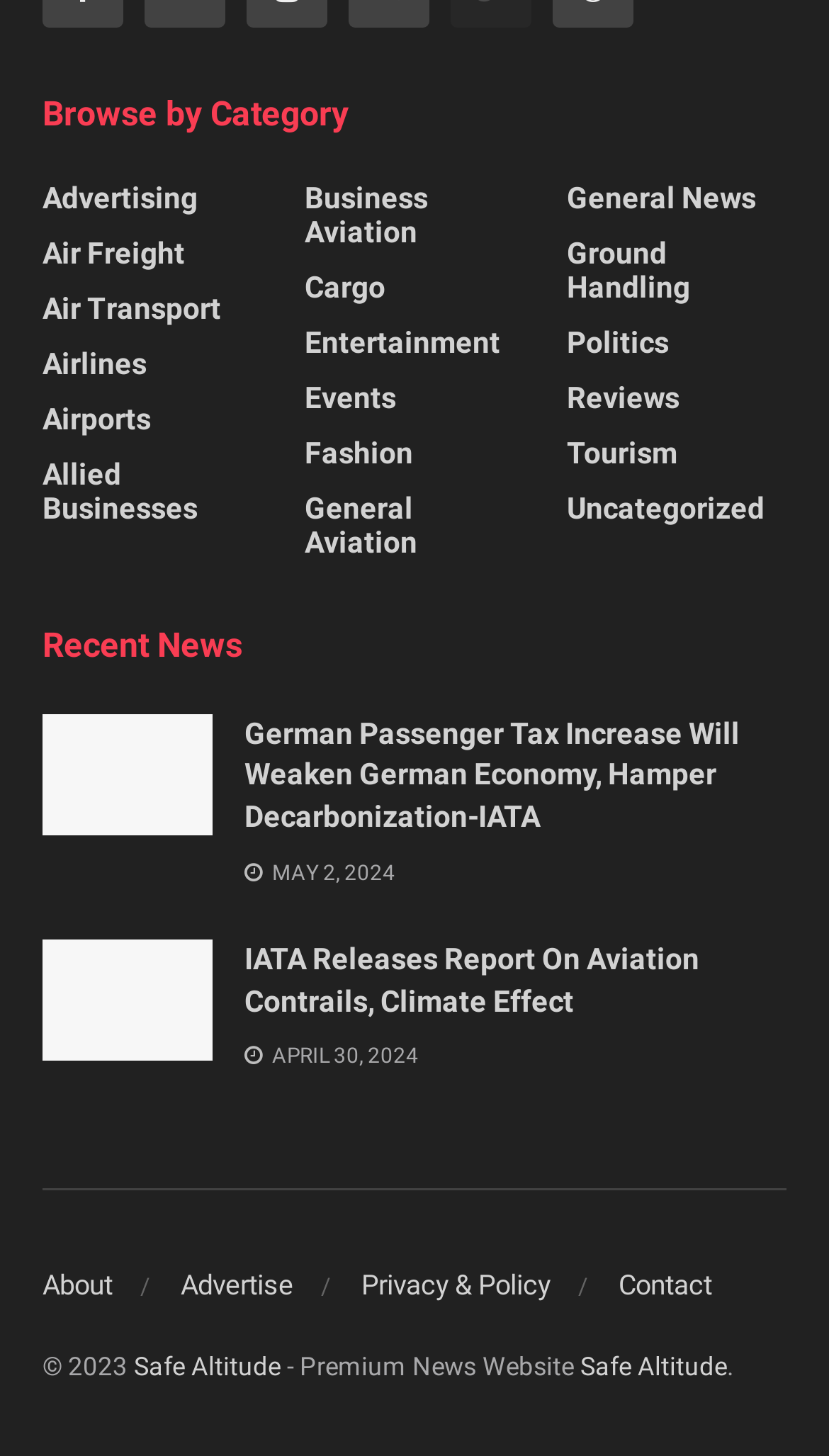What is the title of the latest news article?
Examine the screenshot and reply with a single word or phrase.

IATA, Atkins Jointly Developed First Carbon Capture Tool For Airport Terminals